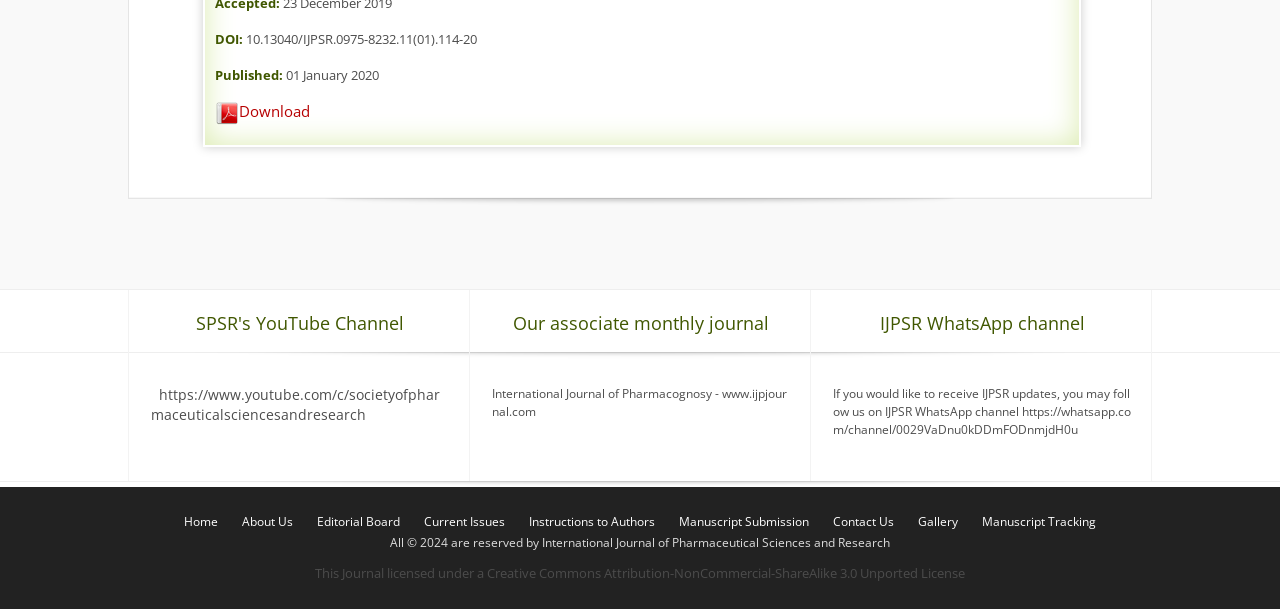When was the article published?
Based on the visual, give a brief answer using one word or a short phrase.

01 January 2020